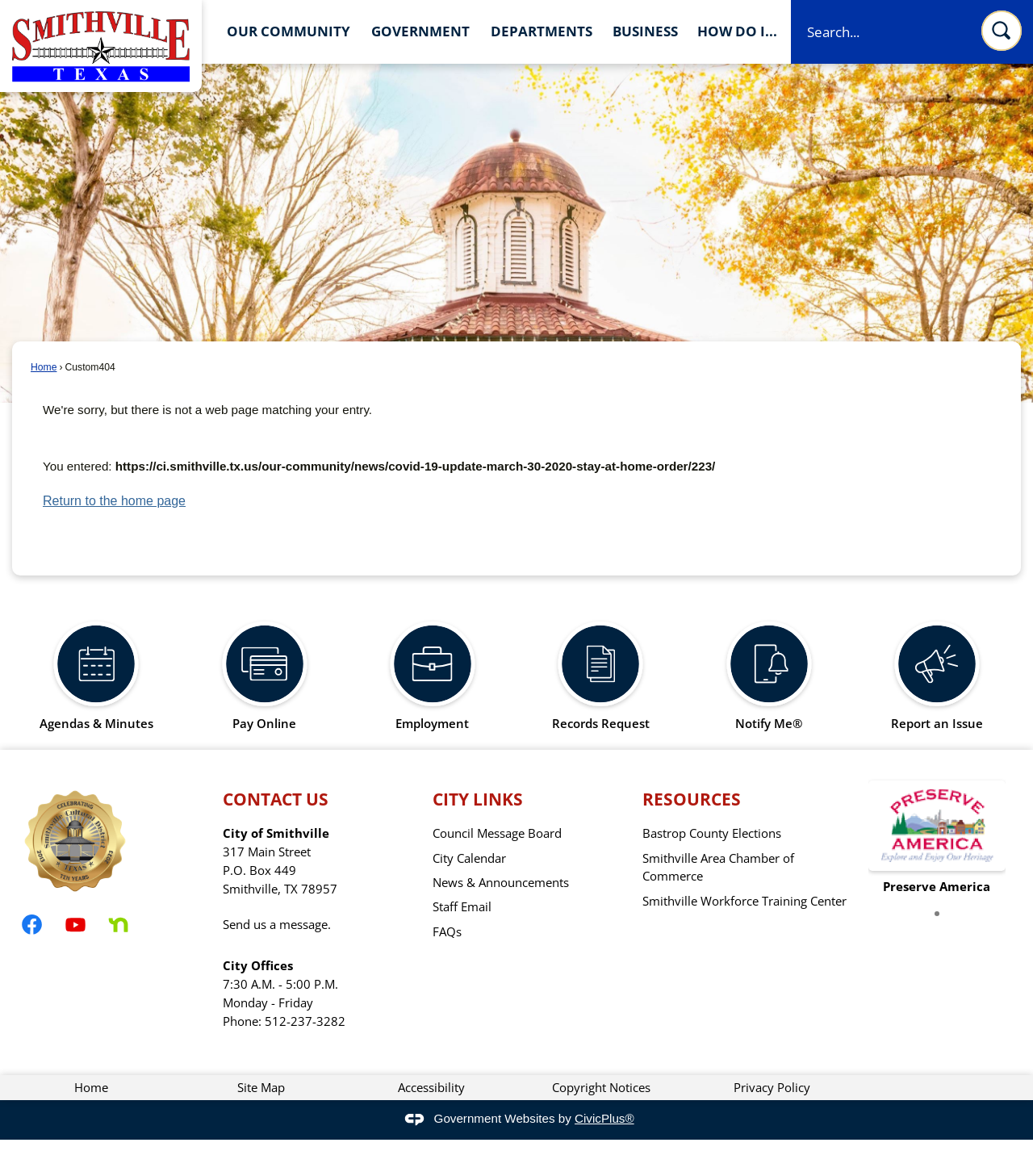Using the webpage screenshot, find the UI element described by Send us a message.. Provide the bounding box coordinates in the format (top-left x, top-left y, bottom-right x, bottom-right y), ensuring all values are floating point numbers between 0 and 1.

[0.215, 0.779, 0.32, 0.793]